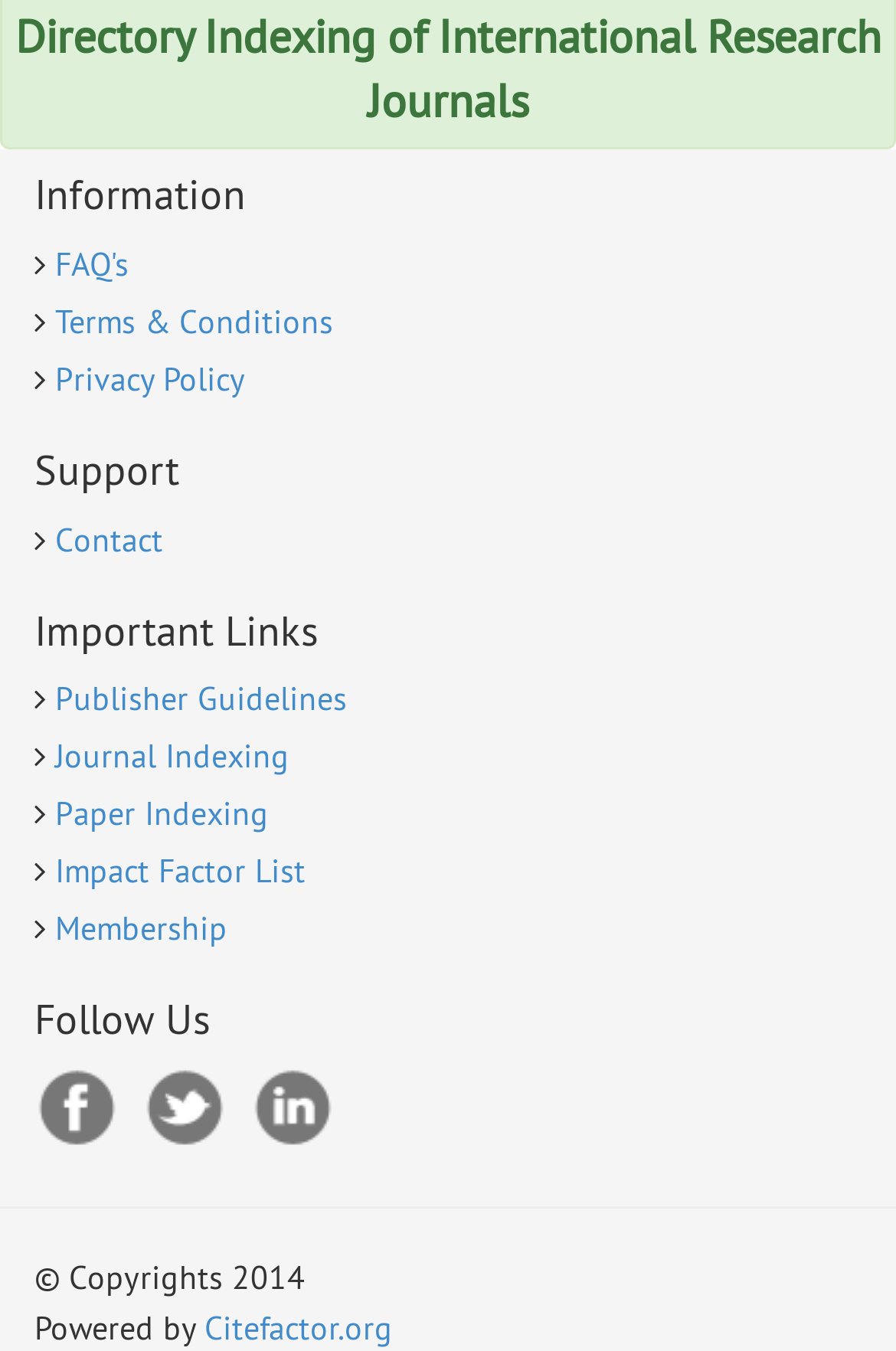Locate the bounding box coordinates of the element that should be clicked to fulfill the instruction: "View FAQs".

[0.062, 0.18, 0.144, 0.21]